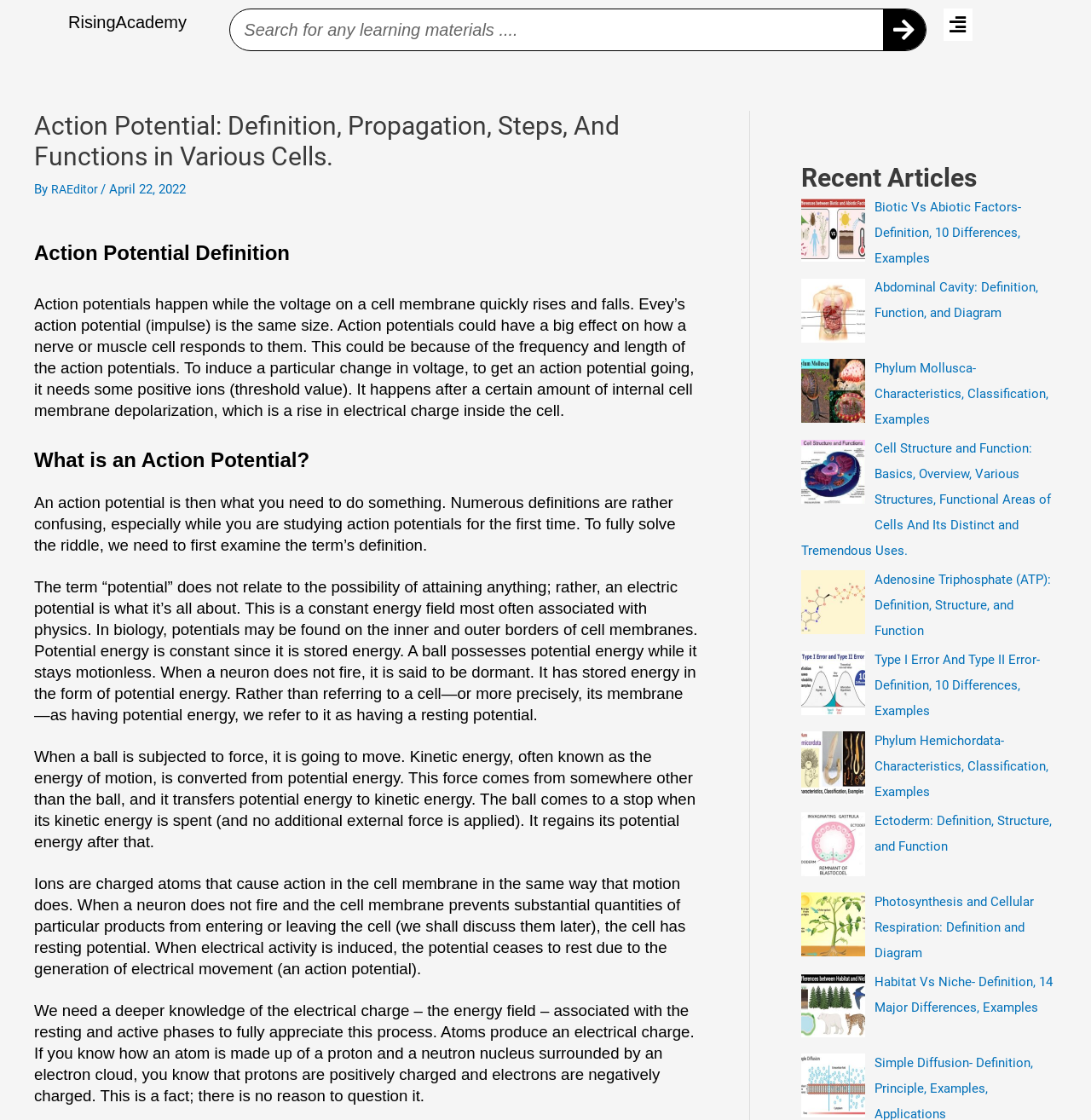Provide the bounding box coordinates in the format (top-left x, top-left y, bottom-right x, bottom-right y). All values are floating point numbers between 0 and 1. Determine the bounding box coordinate of the UI element described as: RAEditor

[0.047, 0.162, 0.096, 0.176]